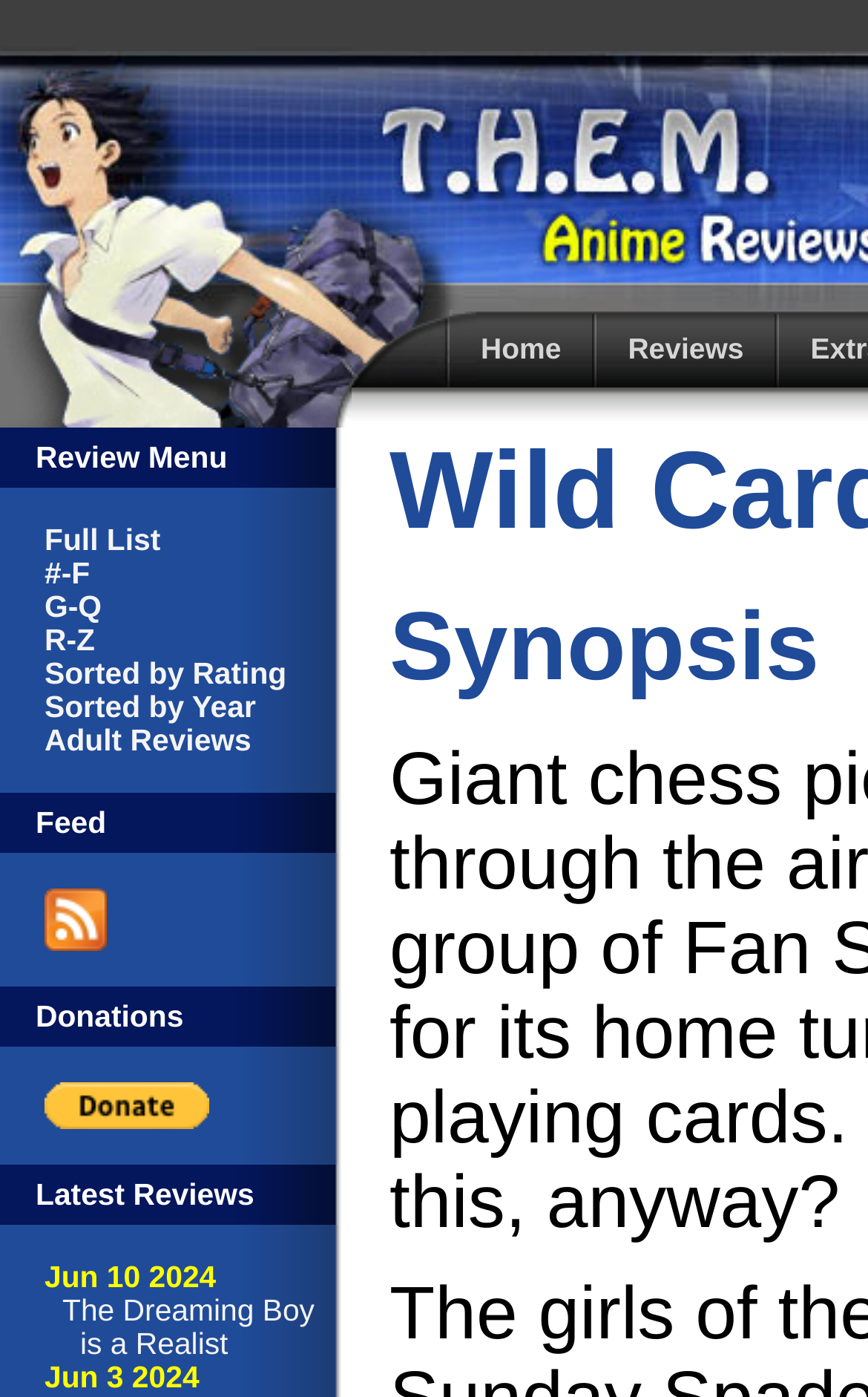Using the element description: "Sorted by Year", determine the bounding box coordinates. The coordinates should be in the format [left, top, right, bottom], with values between 0 and 1.

[0.051, 0.494, 0.295, 0.518]